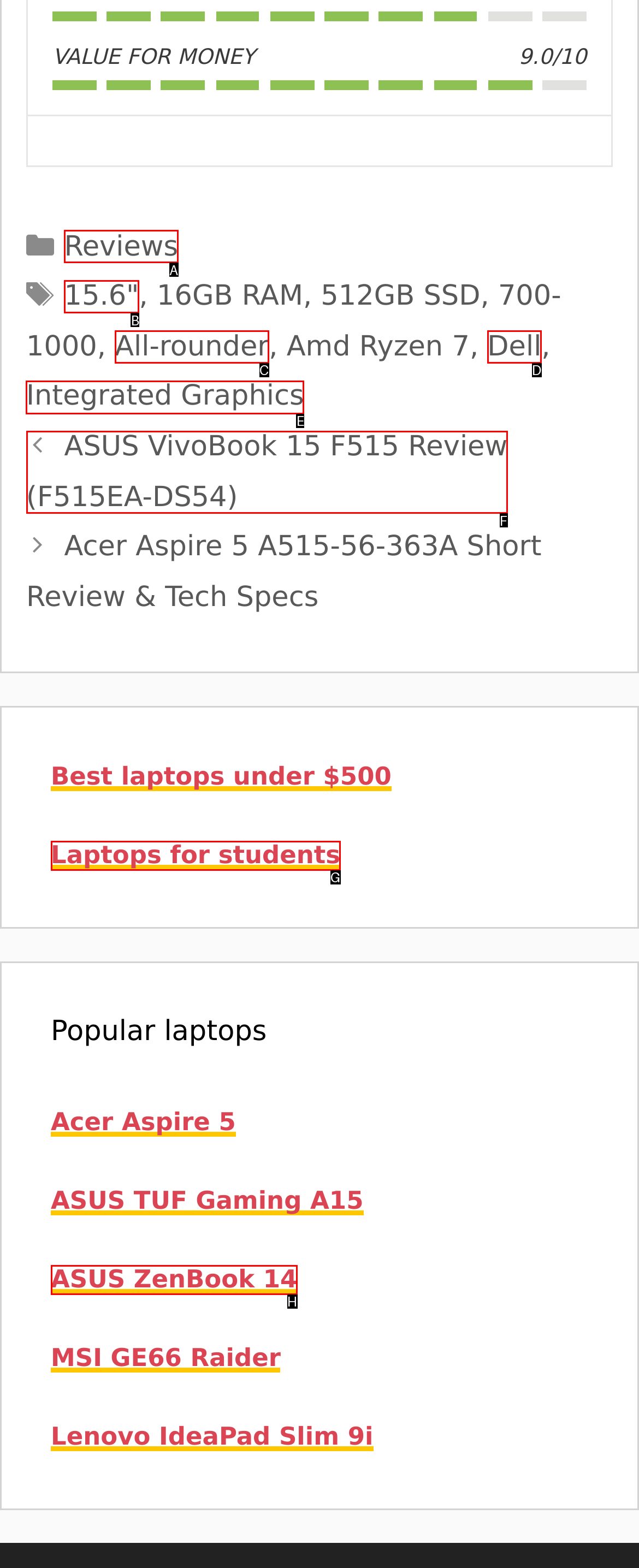What is the letter of the UI element you should click to Read about 'Integrated Graphics'? Provide the letter directly.

E